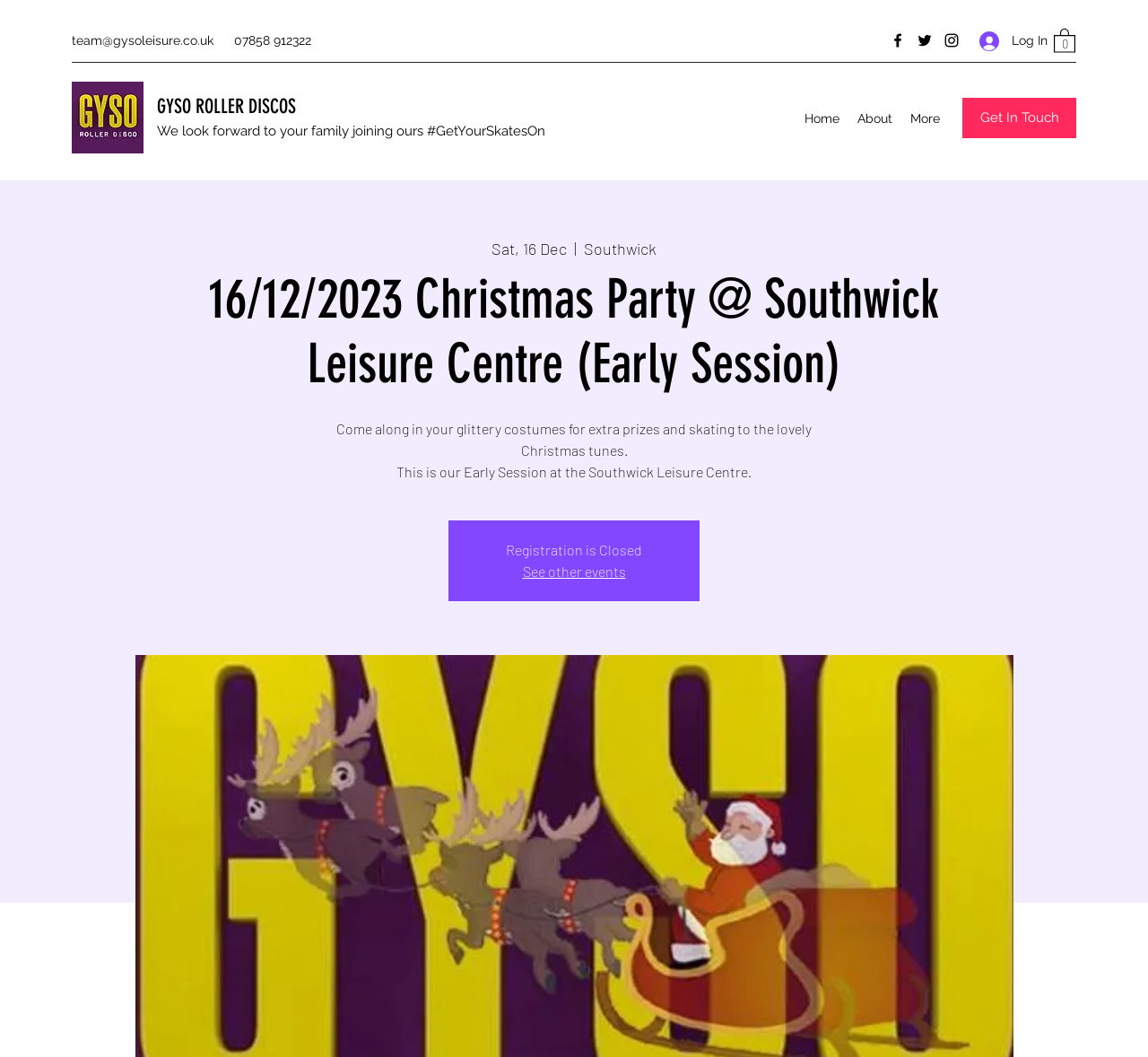Give a detailed account of the webpage, highlighting key information.

This webpage appears to be an event page for a Christmas party at the Southwick Leisure Centre, specifically the early session. At the top left, there is a profile picture of GYSO, and next to it, a link to the GYSO ROLLER DISCOS page. Below this, there is a brief description of the event, encouraging attendees to wear glittery costumes for extra prizes and skating to Christmas tunes.

On the top right, there are social media links to Facebook, Twitter, and Instagram, each represented by an icon. Next to these, there is a log-in button and a cart button with 0 items. 

In the middle of the page, there is a navigation menu with links to the home page, about page, and more. Below this, there is a "Get In Touch" button, which, when clicked, reveals more information about the event. This includes the date, "Sat, 16 Dec", and a heading that reiterates the event title. 

The main content of the event page is a paragraph describing the event, followed by a notice that registration is closed. There is also a link to see other events. Overall, the page is focused on providing details about the Christmas party event and encouraging users to explore more.